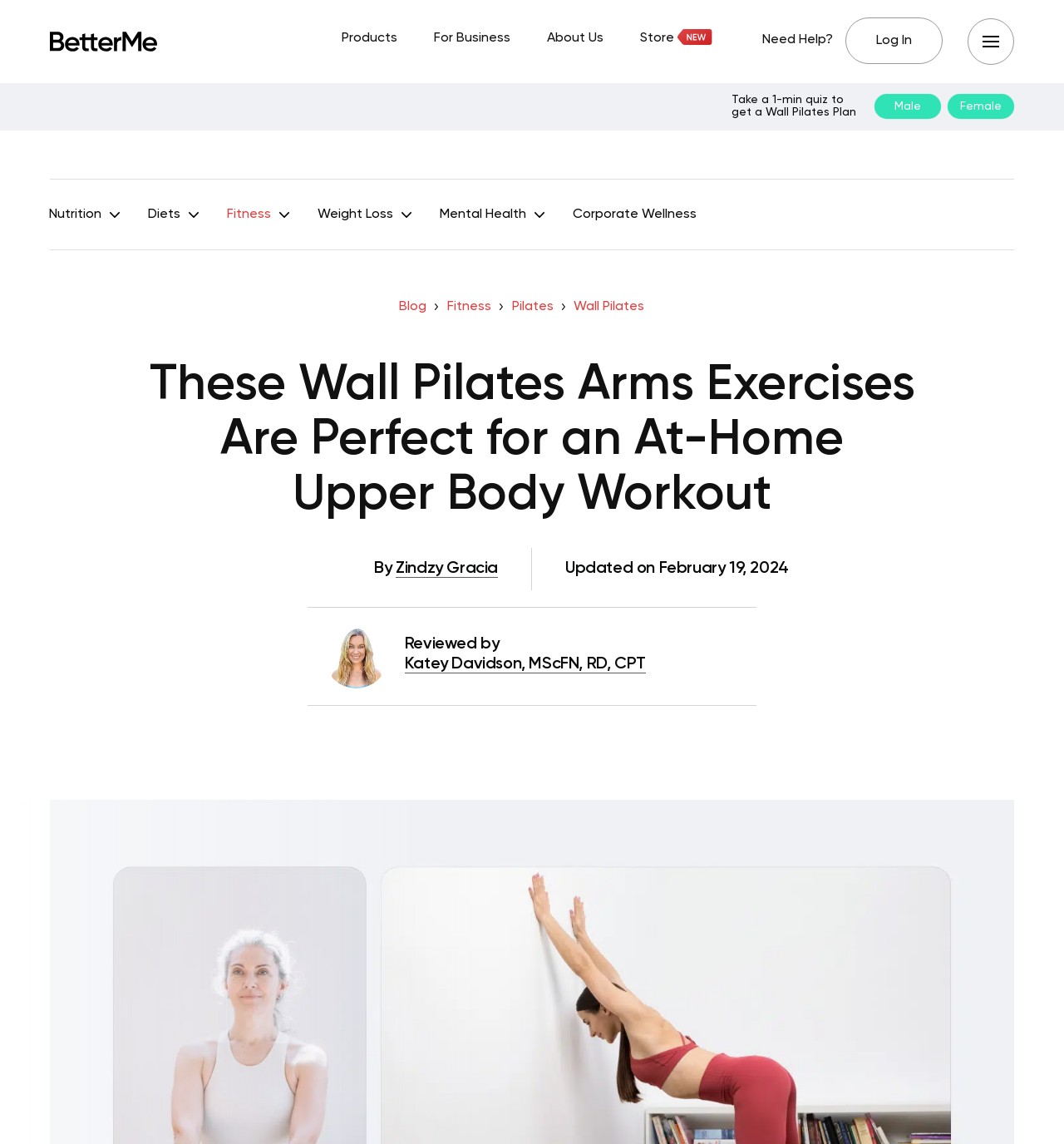Determine the bounding box coordinates for the area that needs to be clicked to fulfill this task: "Click on the 'Log In' button". The coordinates must be given as four float numbers between 0 and 1, i.e., [left, top, right, bottom].

[0.795, 0.015, 0.886, 0.056]